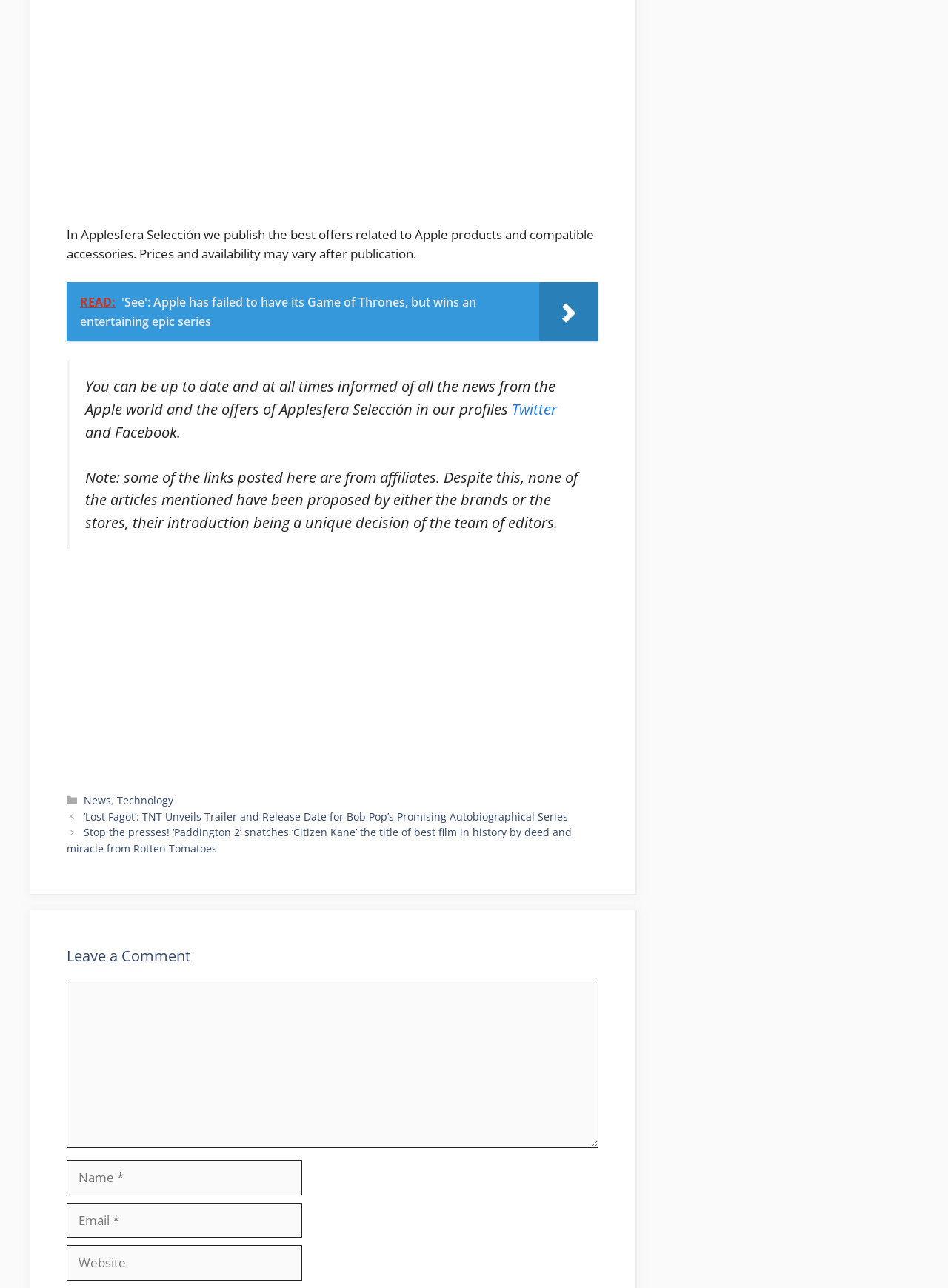Please provide the bounding box coordinates for the element that needs to be clicked to perform the following instruction: "View categories". The coordinates should be given as four float numbers between 0 and 1, i.e., [left, top, right, bottom].

None